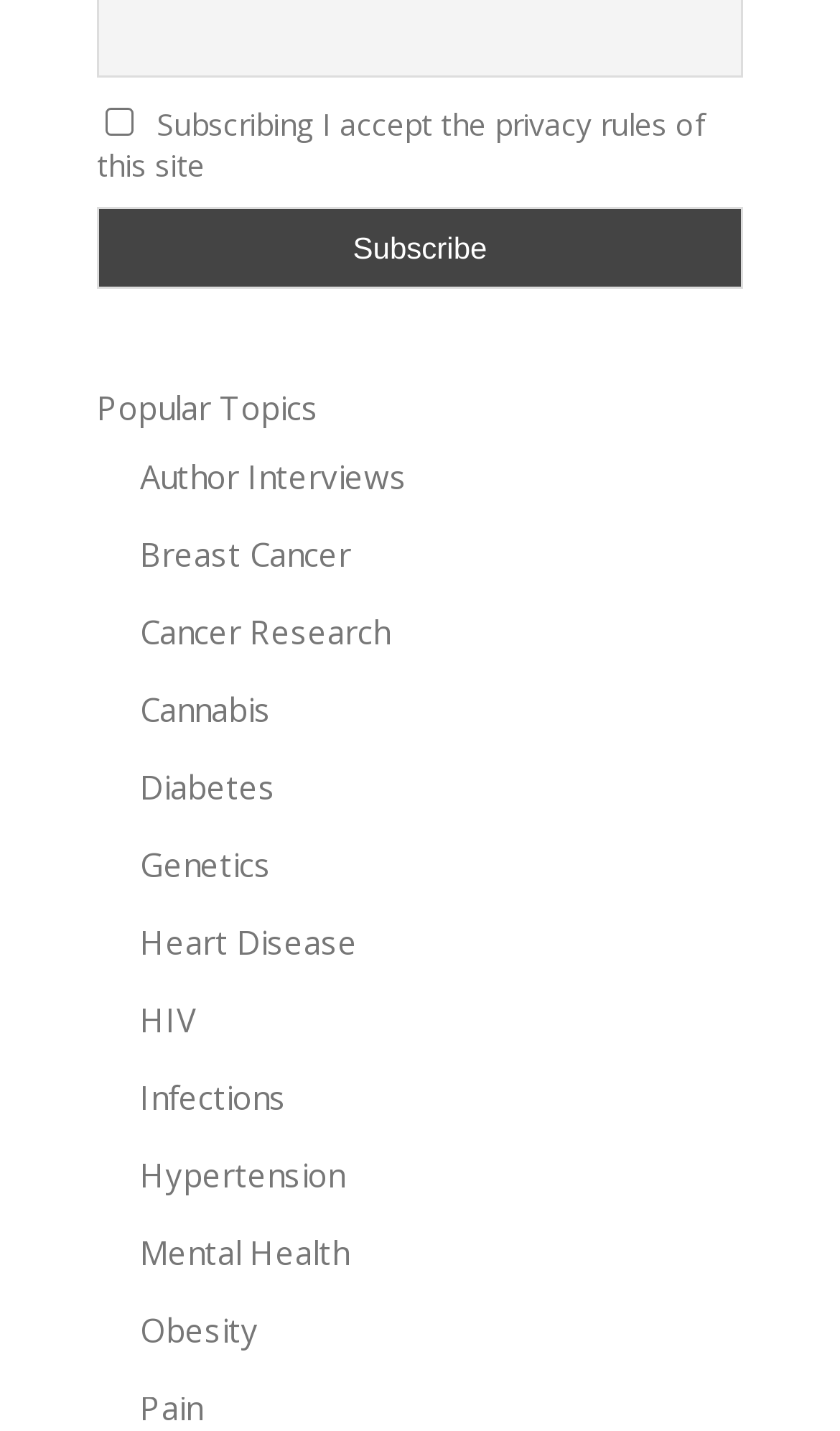Determine the bounding box coordinates of the clickable region to carry out the instruction: "Subscribe to the newsletter".

[0.115, 0.145, 0.885, 0.202]